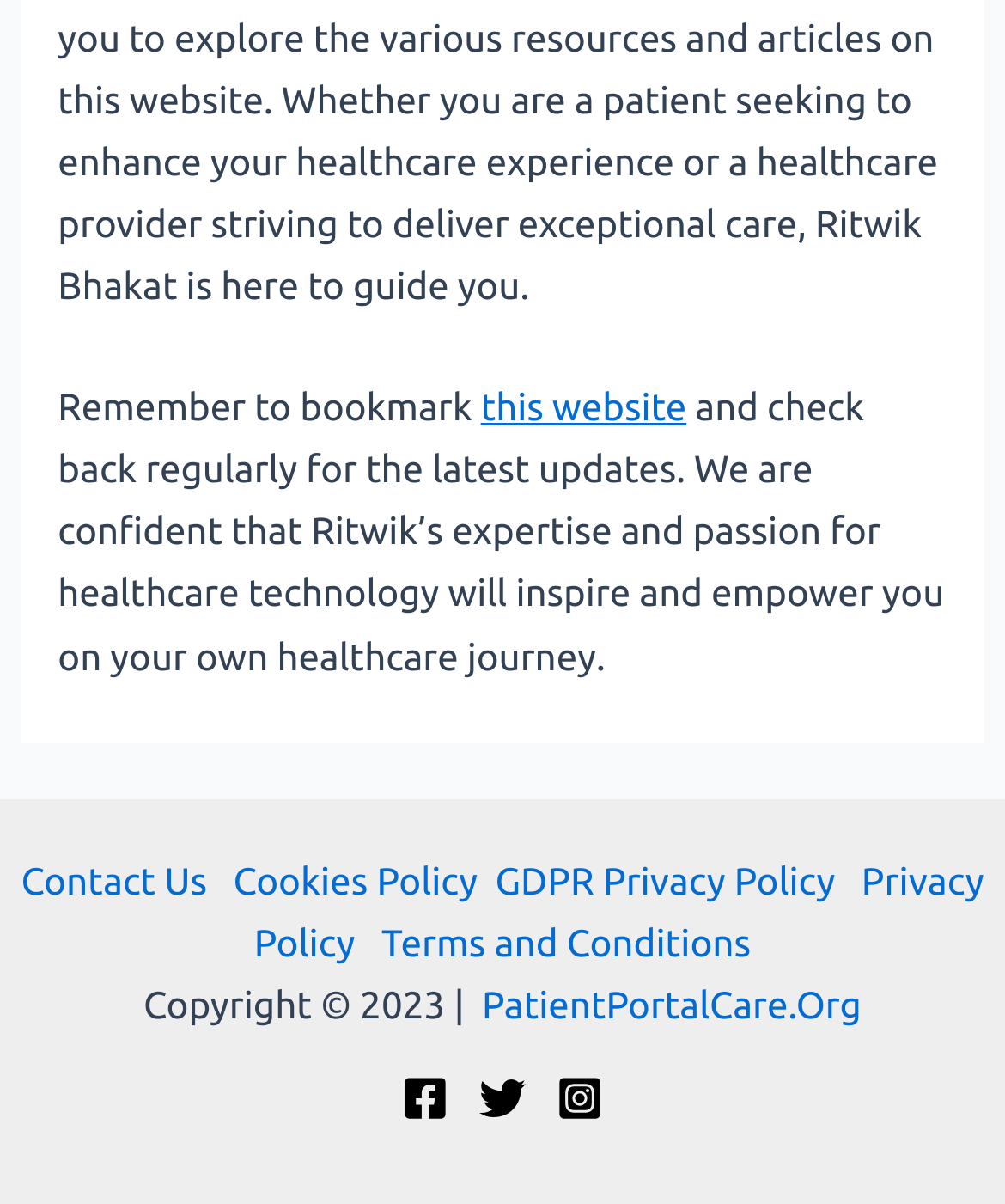Can you show the bounding box coordinates of the region to click on to complete the task described in the instruction: "check Terms and Conditions"?

[0.379, 0.765, 0.747, 0.802]